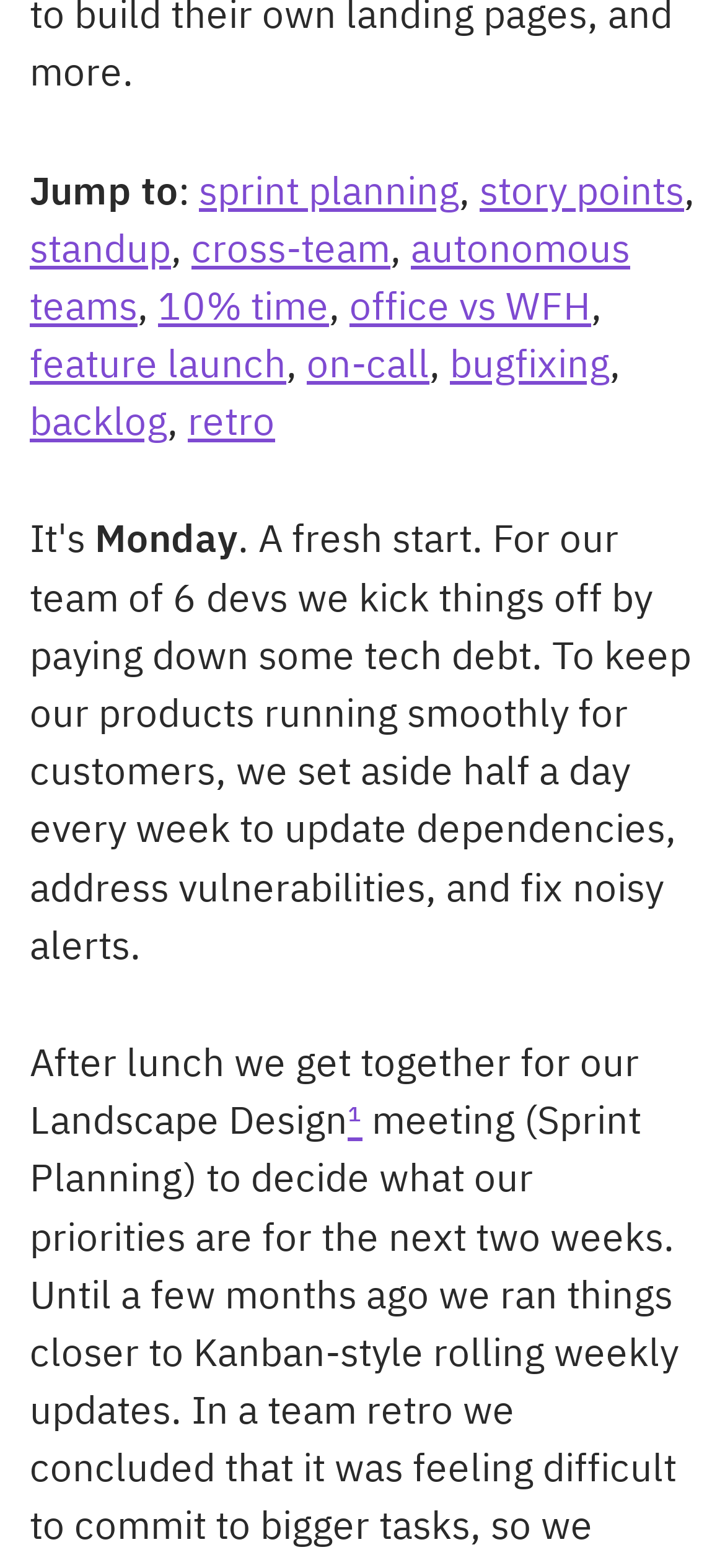Please specify the bounding box coordinates in the format (top-left x, top-left y, bottom-right x, bottom-right y), with all values as floating point numbers between 0 and 1. Identify the bounding box of the UI element described by: office vs WFH

[0.482, 0.185, 0.815, 0.21]